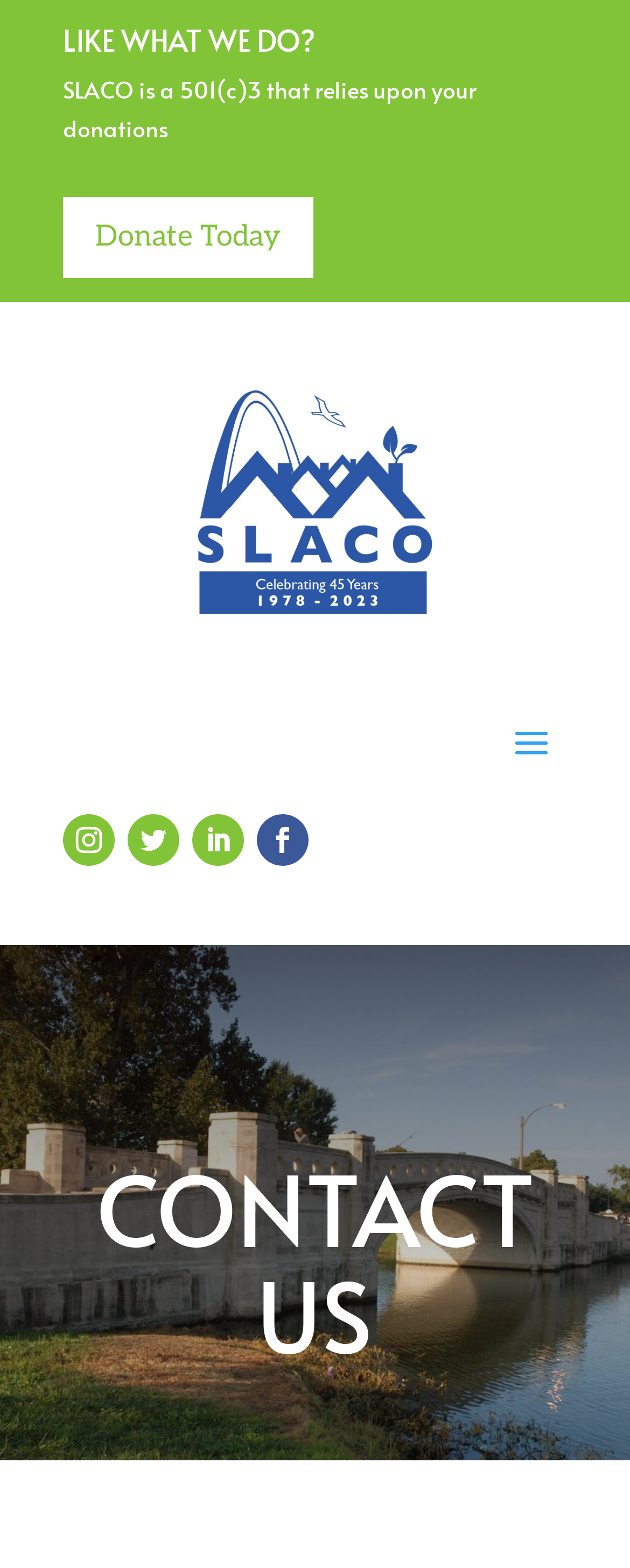Answer this question using a single word or a brief phrase:
What is the purpose of the 'Donate Today' button?

To donate to SLACO